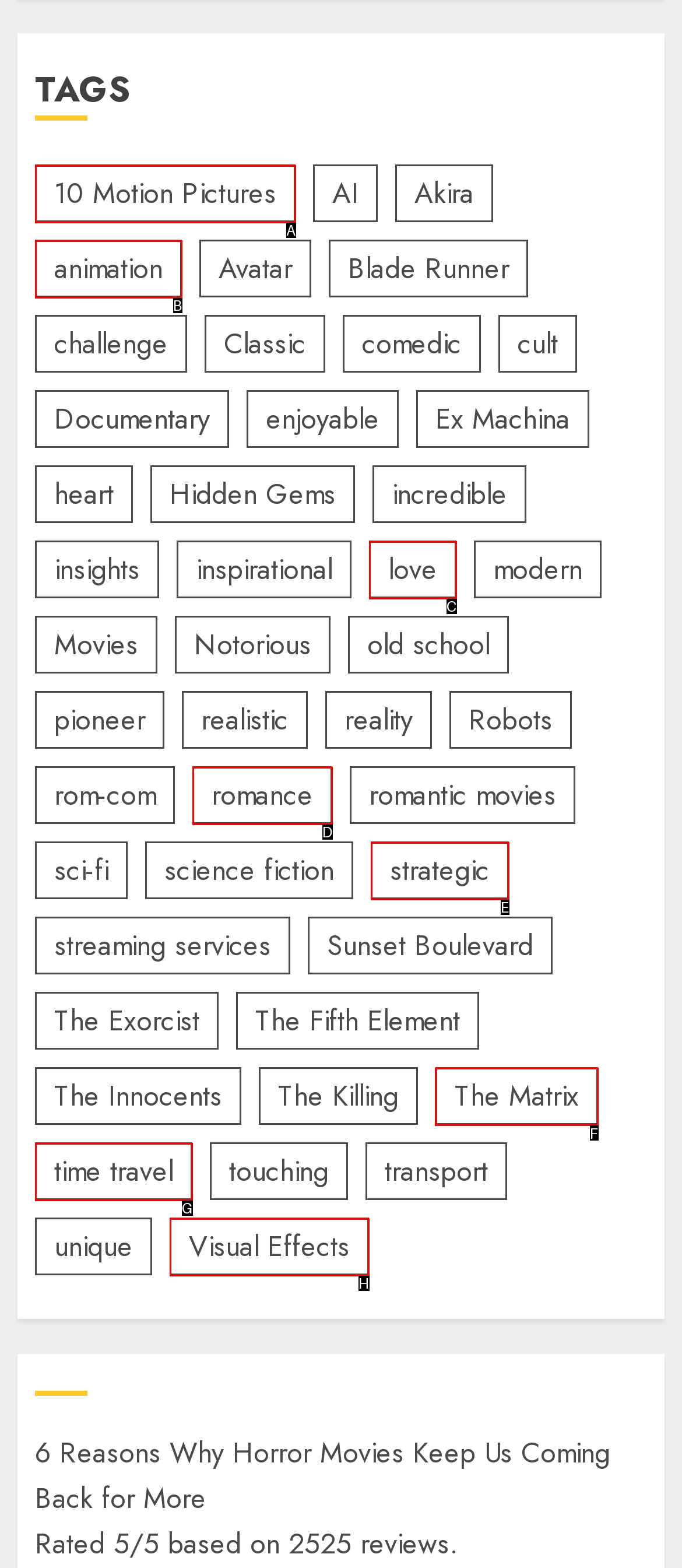Identify which lettered option completes the task: Click on the 'The Matrix' link. Provide the letter of the correct choice.

F